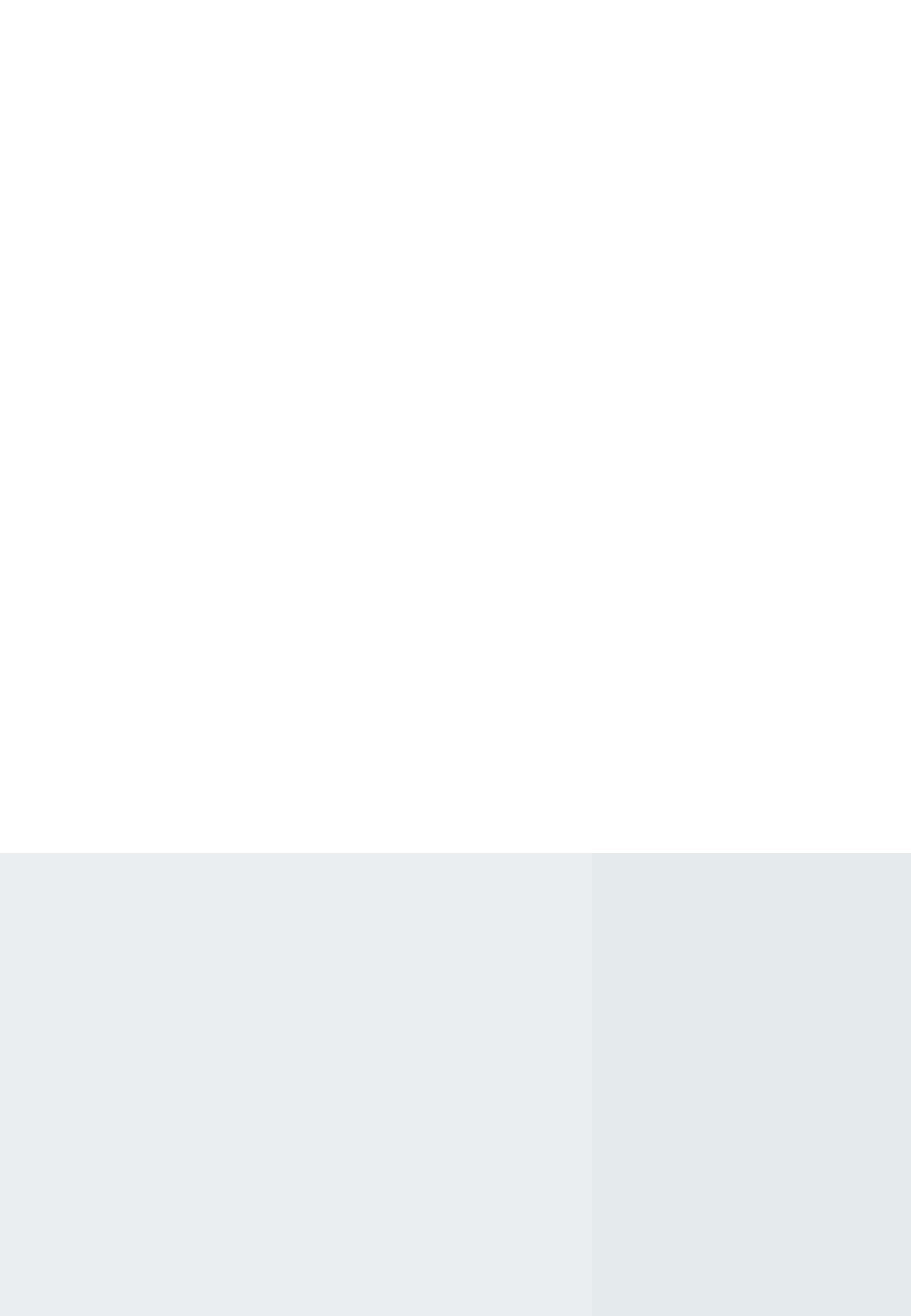Locate the bounding box of the UI element described in the following text: "Contact Us".

[0.427, 0.949, 0.573, 0.979]